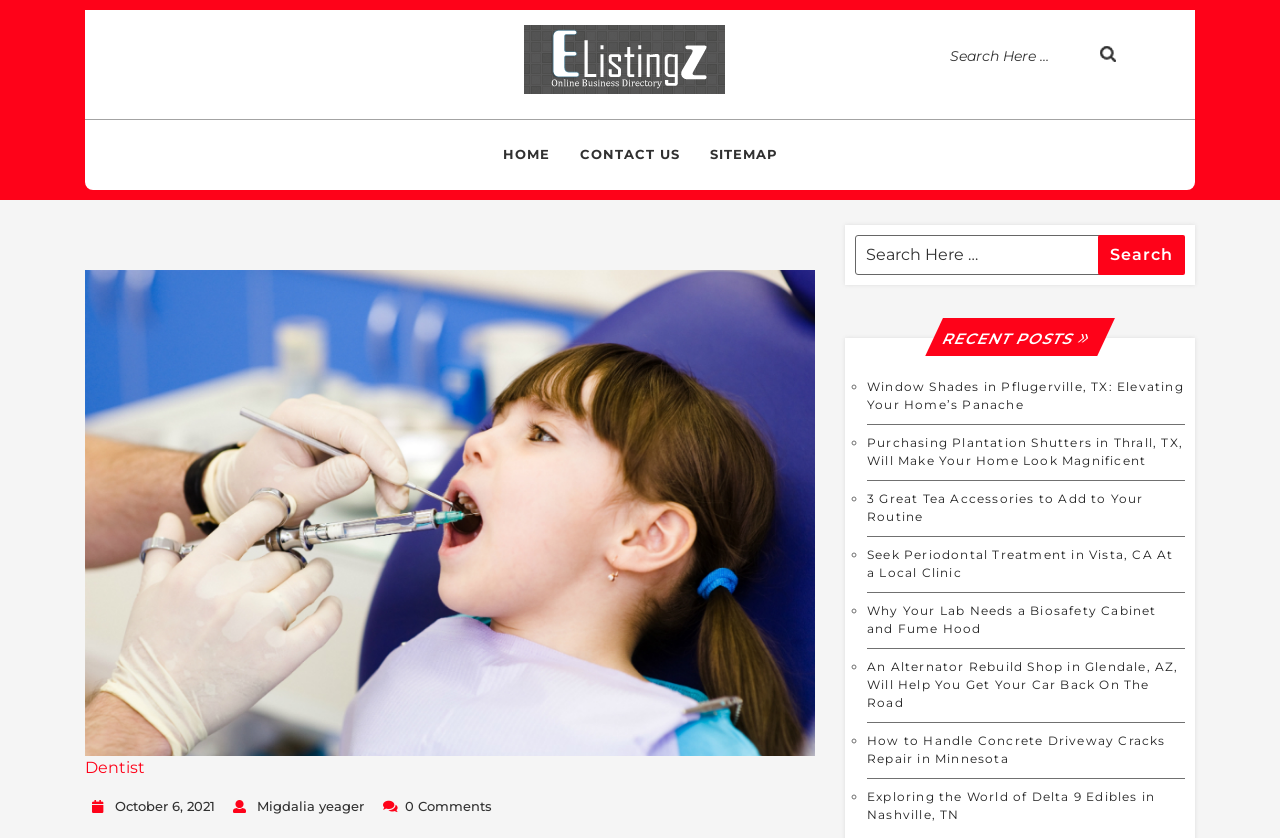Given the element description, predict the bounding box coordinates in the format (top-left x, top-left y, bottom-right x, bottom-right y). Make sure all values are between 0 and 1. Here is the element description: Search

[0.858, 0.281, 0.926, 0.329]